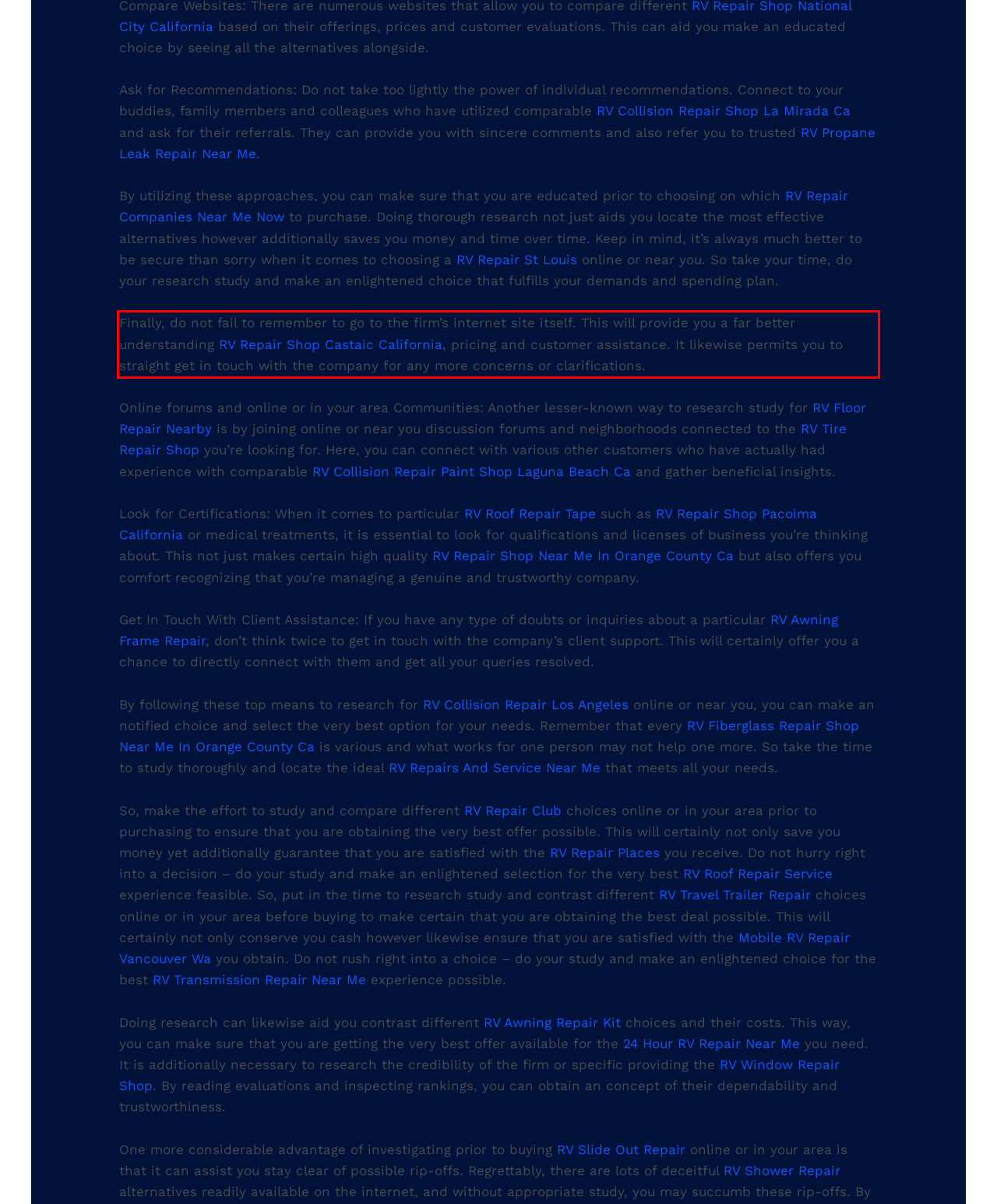Given a webpage screenshot, identify the text inside the red bounding box using OCR and extract it.

Finally, do not fail to remember to go to the firm’s internet site itself. This will provide you a far better understanding RV Repair Shop Castaic California, pricing and customer assistance. It likewise permits you to straight get in touch with the company for any more concerns or clarifications.